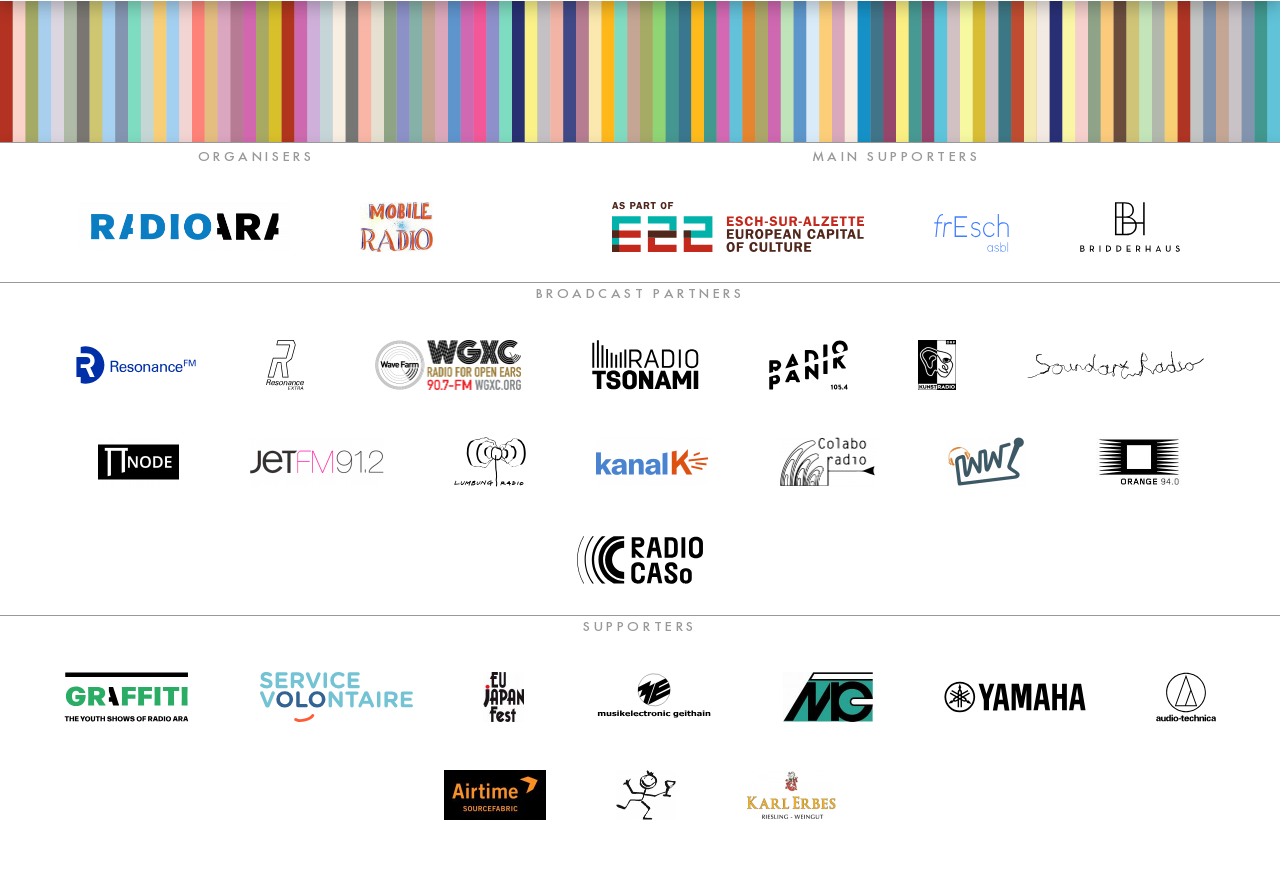How many broadcast partners are there?
Please give a detailed answer to the question using the information shown in the image.

I counted the number of links under the 'BROADCAST PARTNERS' heading, which are 'Resonance FM', 'Resonance Extra', 'WGXC 90.7 FM', 'Radio Tsonami', 'Radio Panik', 'Kunstradio', 'Soundart Radio', '∏node', 'JetFM', and 'Colaboradio', so there are 10 broadcast partners.